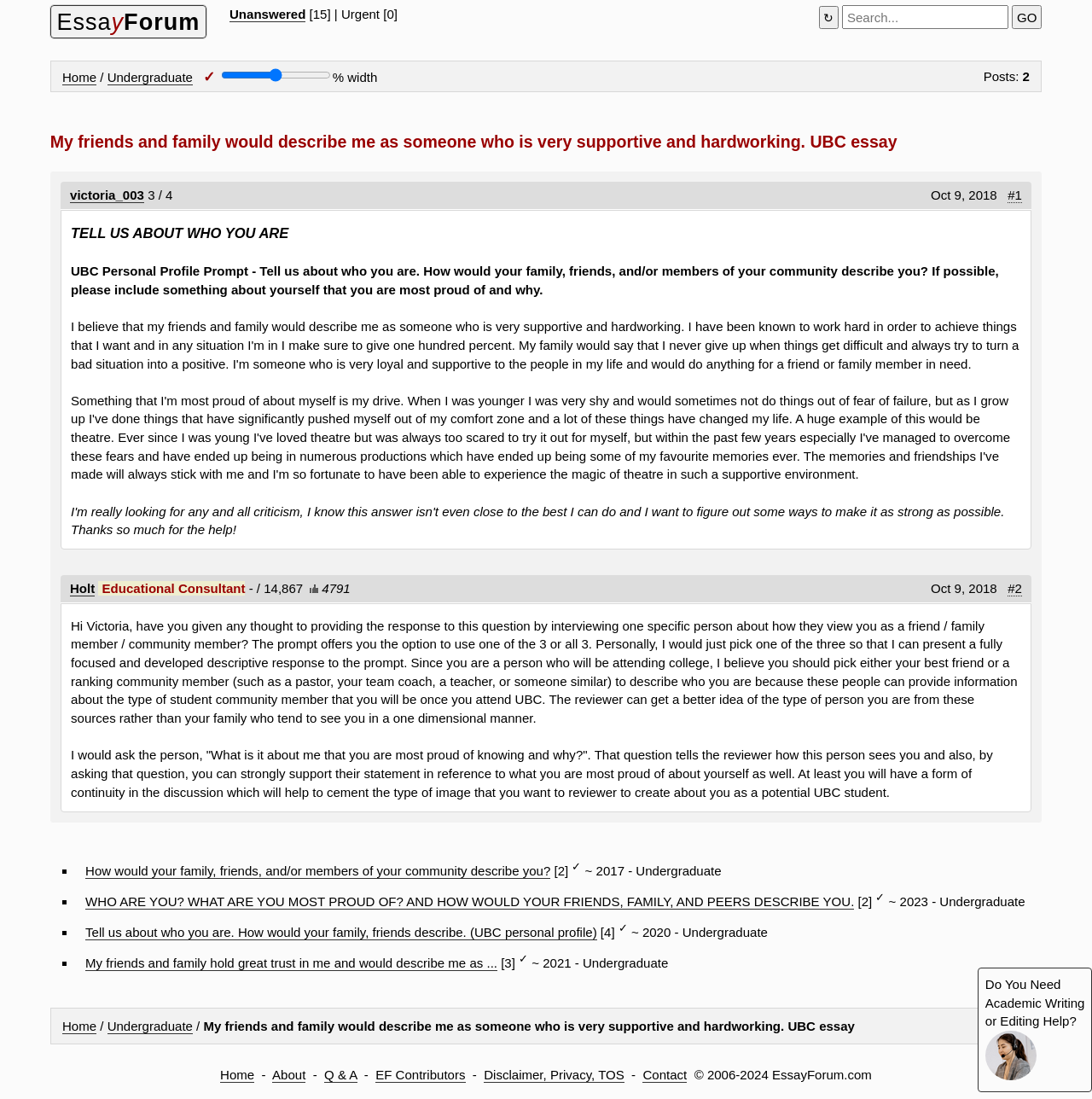What is the role of 'Holt' mentioned in the article?
Relying on the image, give a concise answer in one word or a brief phrase.

Educational Consultant